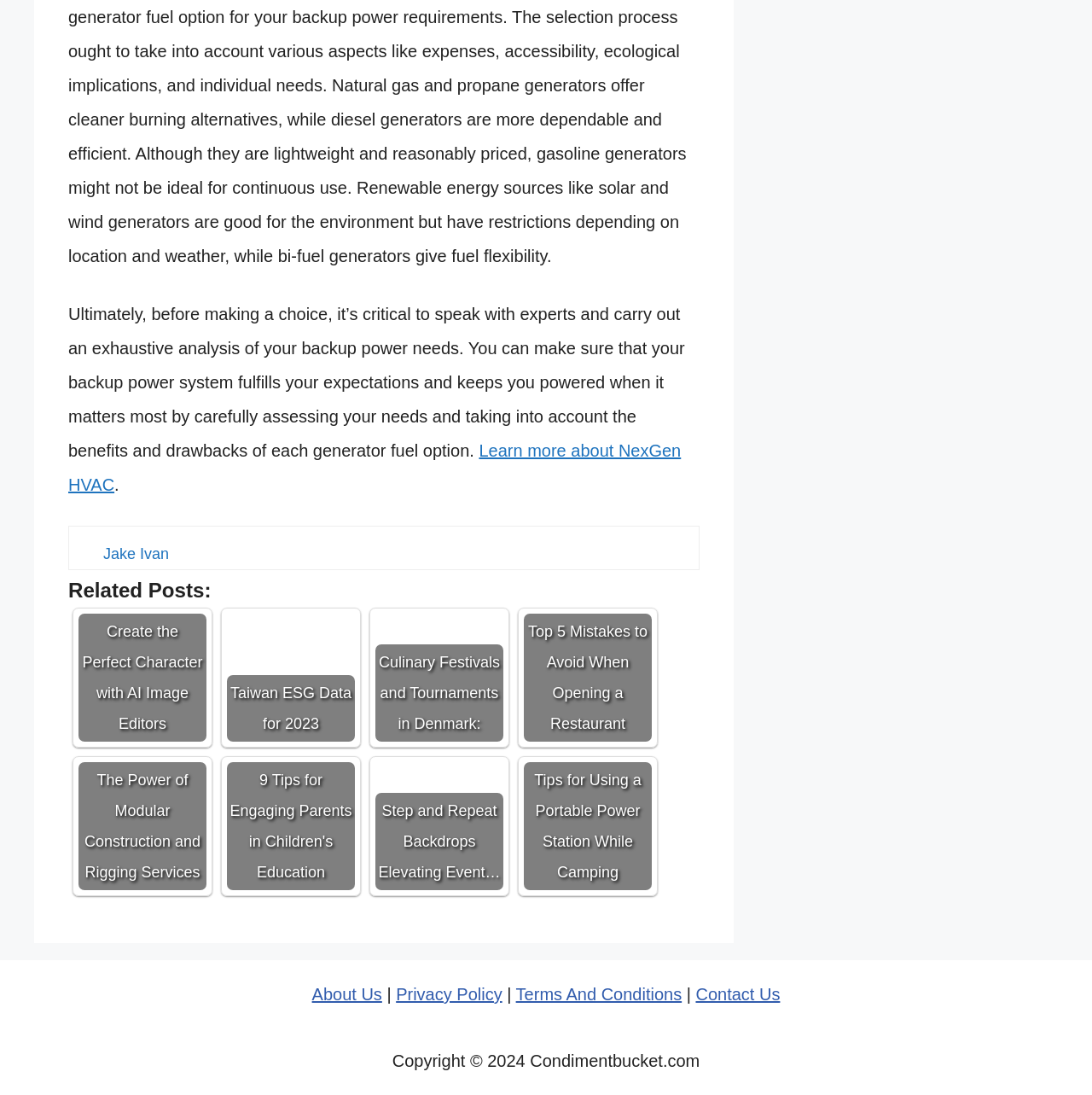Please identify the bounding box coordinates of the area I need to click to accomplish the following instruction: "Check the related post about Taiwan ESG Data for 2023".

[0.208, 0.56, 0.325, 0.677]